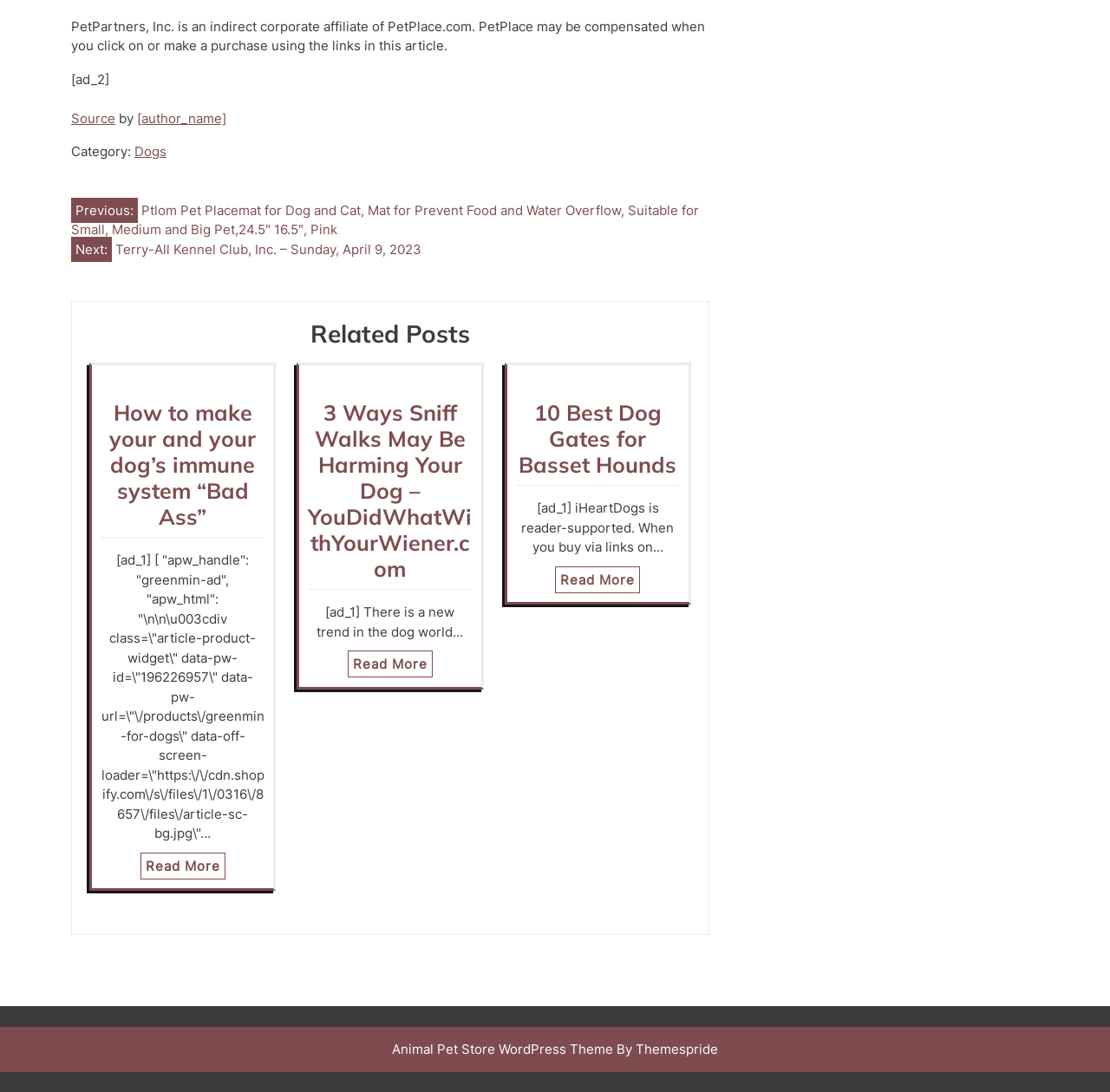Determine the bounding box coordinates of the clickable element to achieve the following action: 'Click on the 'Source' link'. Provide the coordinates as four float values between 0 and 1, formatted as [left, top, right, bottom].

[0.064, 0.101, 0.104, 0.116]